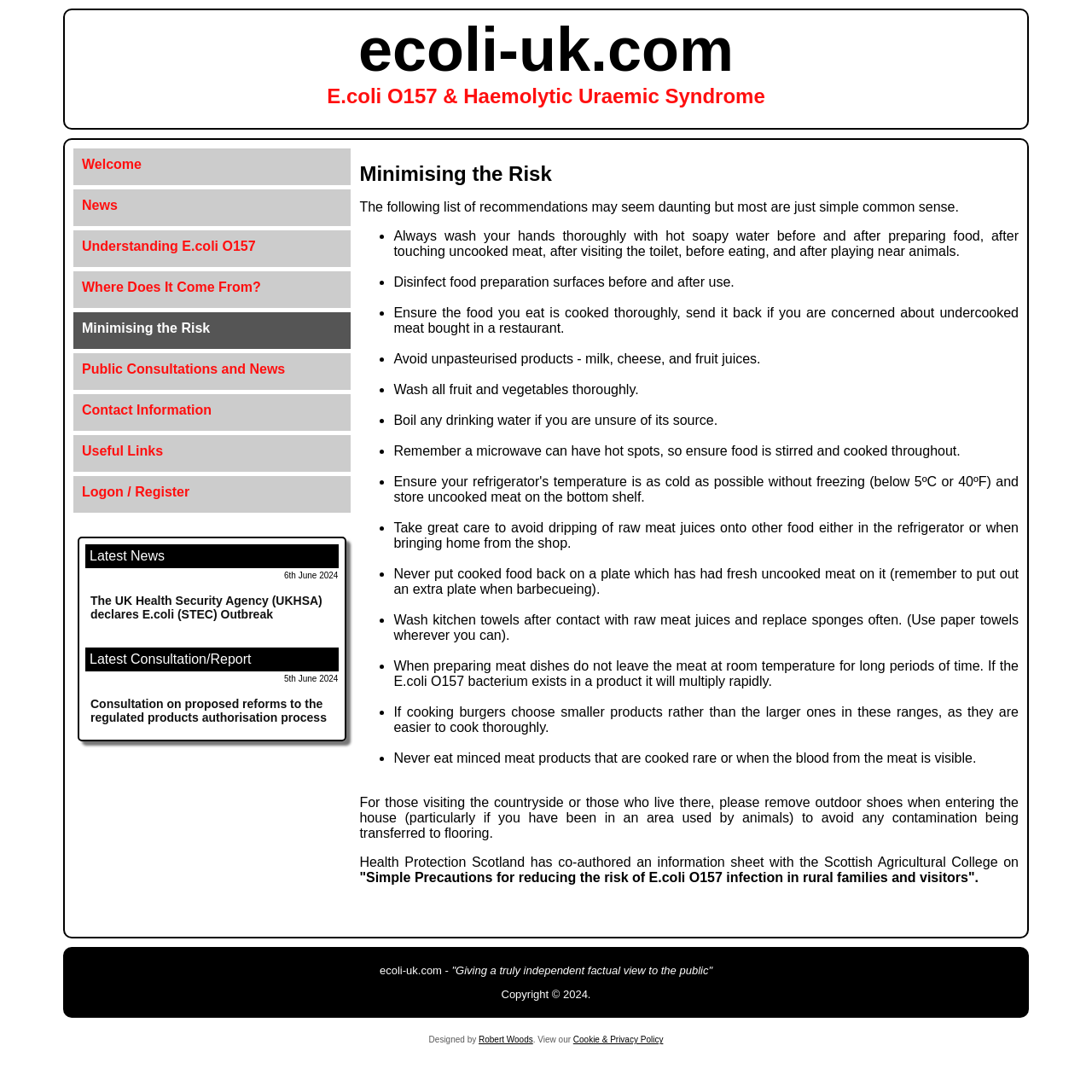Could you locate the bounding box coordinates for the section that should be clicked to accomplish this task: "Click on the 'Robert Woods' link".

[0.438, 0.948, 0.488, 0.956]